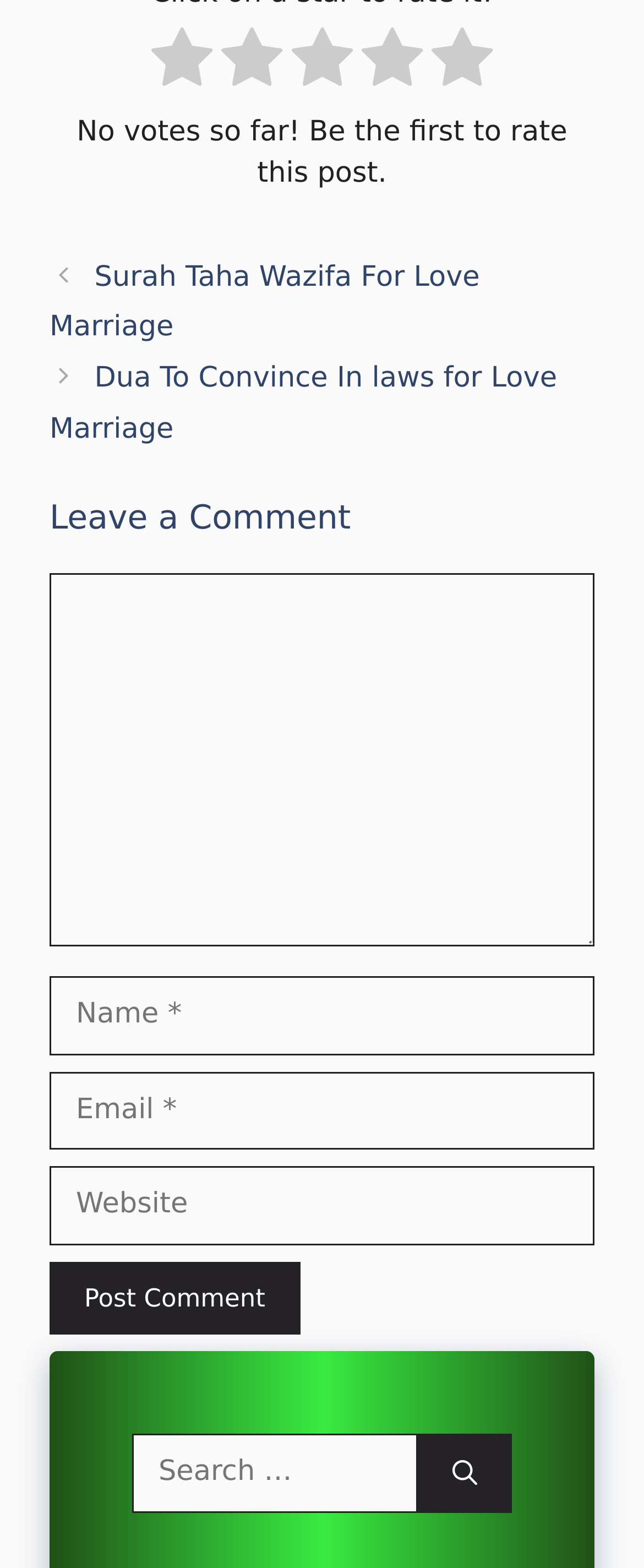Can you find the bounding box coordinates for the element that needs to be clicked to execute this instruction: "Post a comment"? The coordinates should be given as four float numbers between 0 and 1, i.e., [left, top, right, bottom].

[0.077, 0.805, 0.466, 0.851]